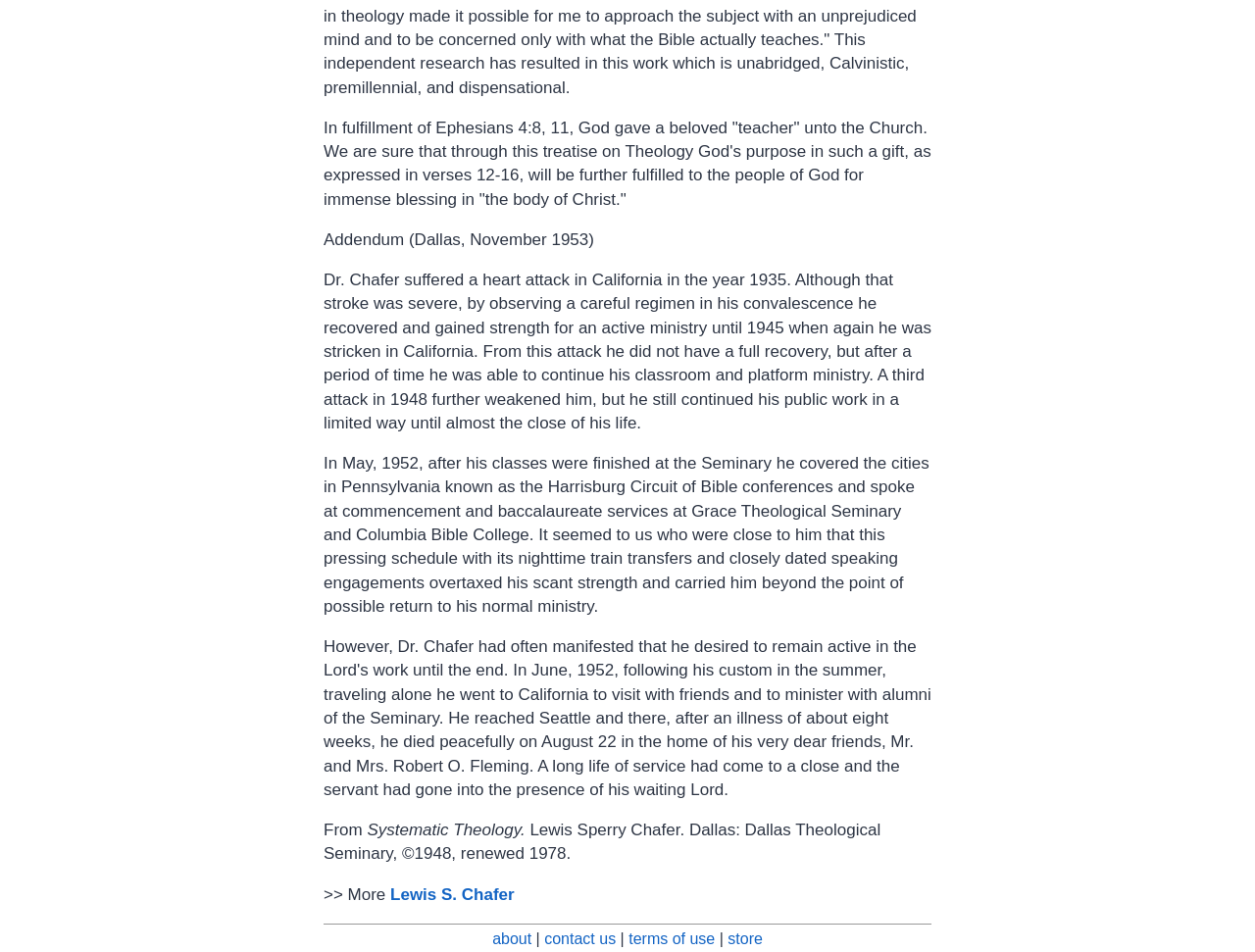Determine the bounding box coordinates for the HTML element mentioned in the following description: "store". The coordinates should be a list of four floats ranging from 0 to 1, represented as [left, top, right, bottom].

[0.58, 0.977, 0.608, 0.995]